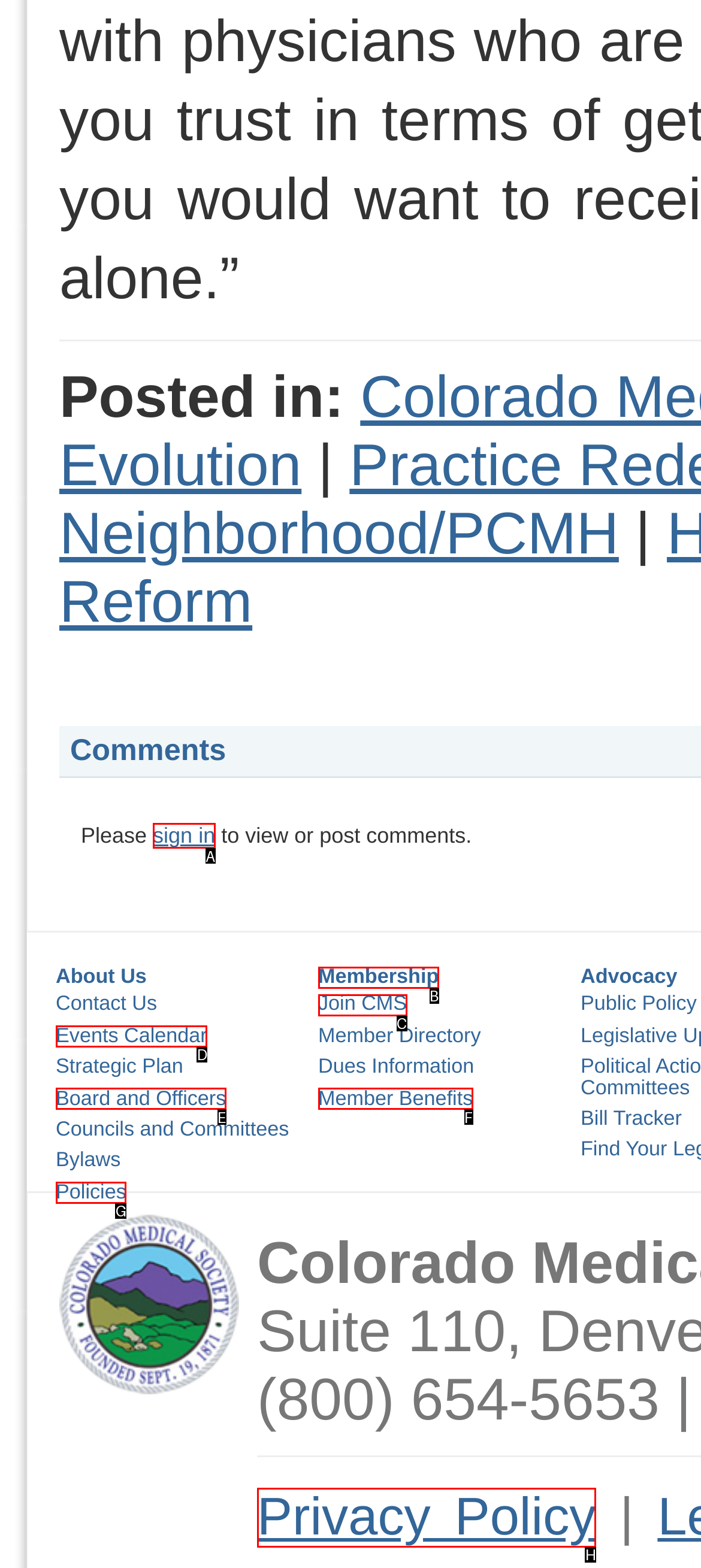Identify the option that corresponds to the description: Board and Officers 
Provide the letter of the matching option from the available choices directly.

E